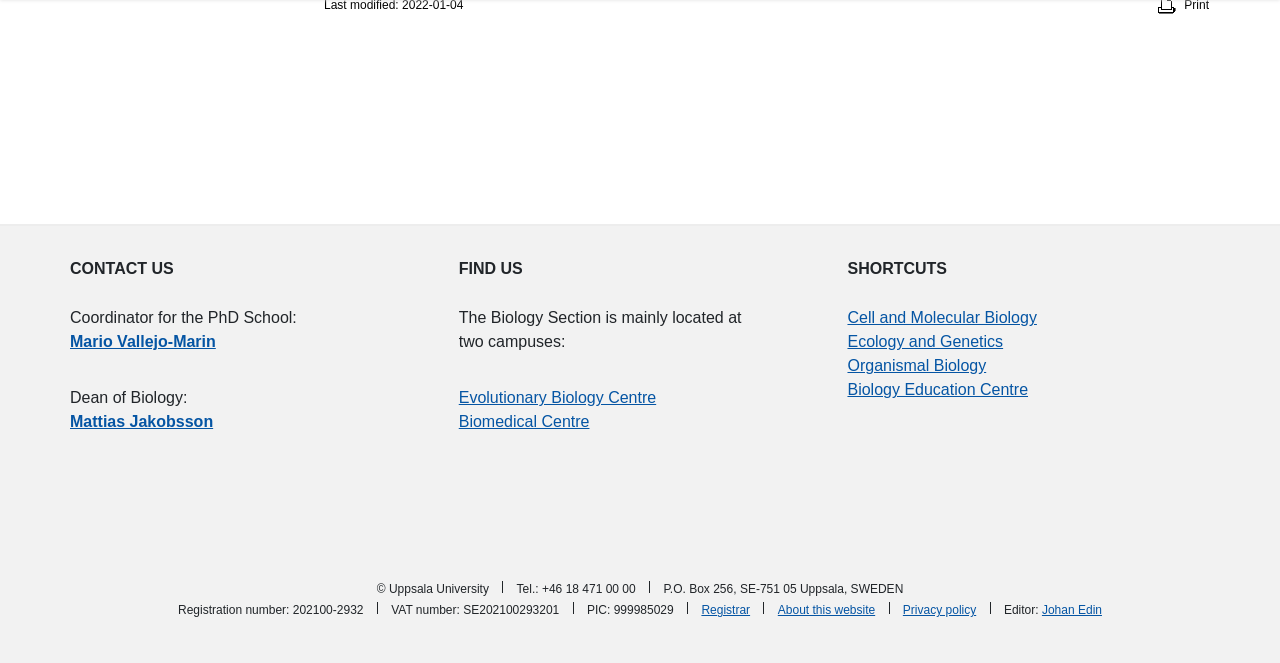Ascertain the bounding box coordinates for the UI element detailed here: "Ecology and Genetics". The coordinates should be provided as [left, top, right, bottom] with each value being a float between 0 and 1.

[0.662, 0.503, 0.784, 0.528]